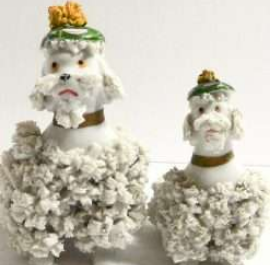Create an extensive and detailed description of the image.

The image features a charming pair of Spaghetti Poodle dog figurines, showcasing their distinctly fluffy coats made of the characteristic spaghetti-like ceramic detailing. Each figurine is adorned with a decorative hat, adding a whimsical touch to their appearance. The larger figurine stands on the left, displaying a playful expression, while the smaller counterpart on the right complements it with a similarly cheerful demeanor. These collectibles evoke a sense of nostalgia and charm, making them an ideal addition for dog lovers and collectors alike.